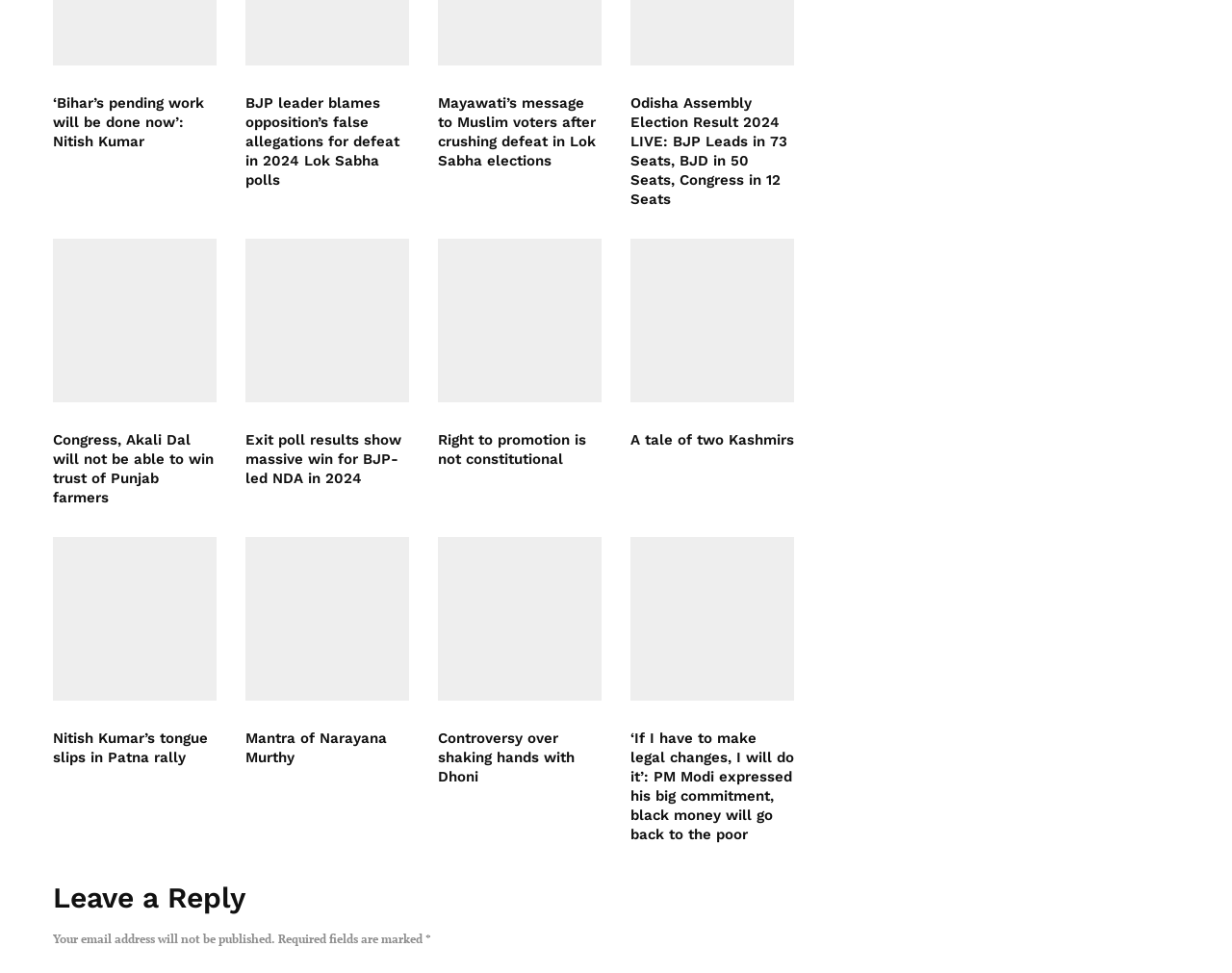Please mark the bounding box coordinates of the area that should be clicked to carry out the instruction: "Read 'Nitish Kumar’s tongue slips in Patna rally'".

[0.043, 0.786, 0.176, 0.826]